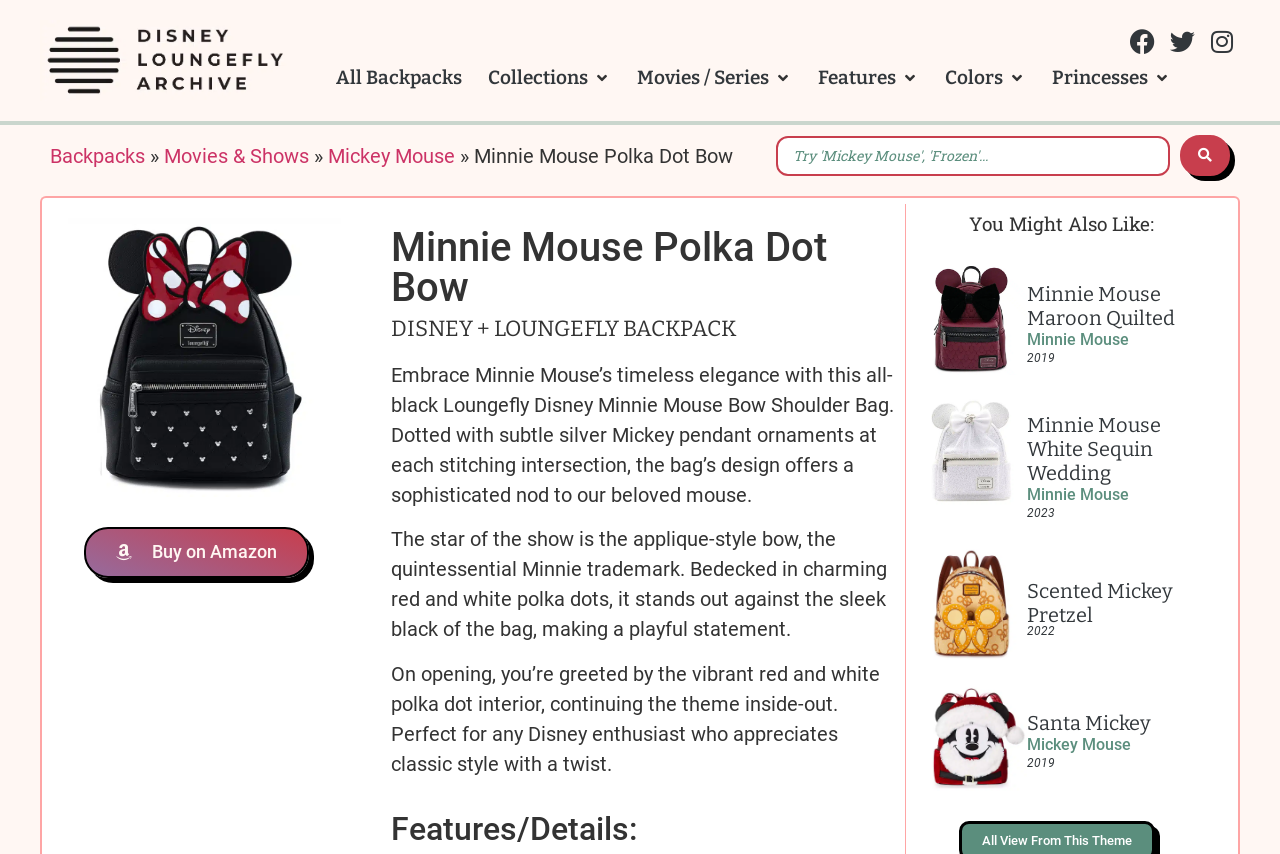For the element described, predict the bounding box coordinates as (top-left x, top-left y, bottom-right x, bottom-right y). All values should be between 0 and 1. Element description: Movies & Shows

[0.128, 0.168, 0.241, 0.196]